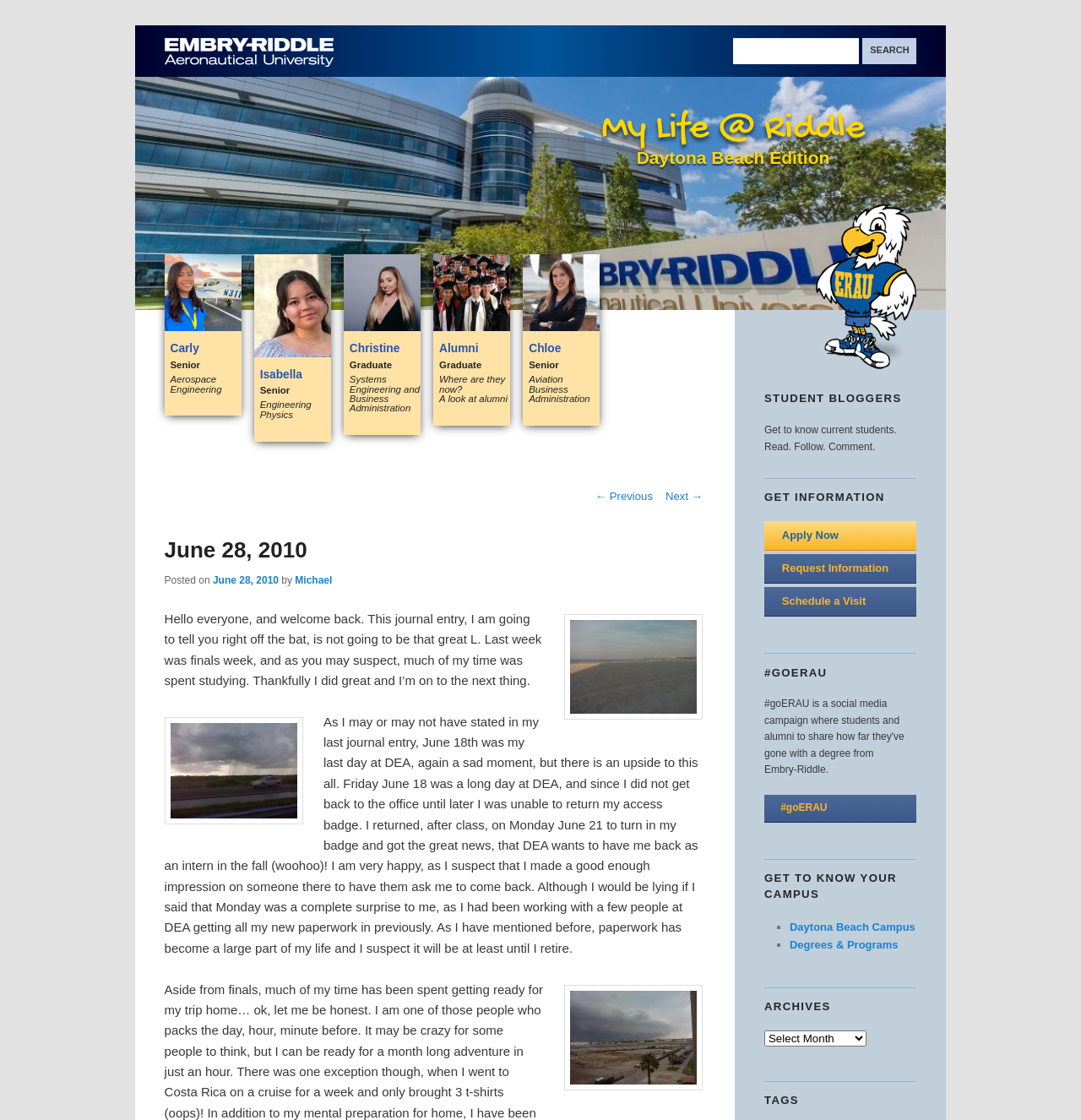What is the name of the university?
Please respond to the question with a detailed and informative answer.

I found the answer by looking at the logo at the top left corner of the webpage, which says 'Embry-Riddle Aeronautical University'. This logo is also a link, indicating that it is the university's official website.